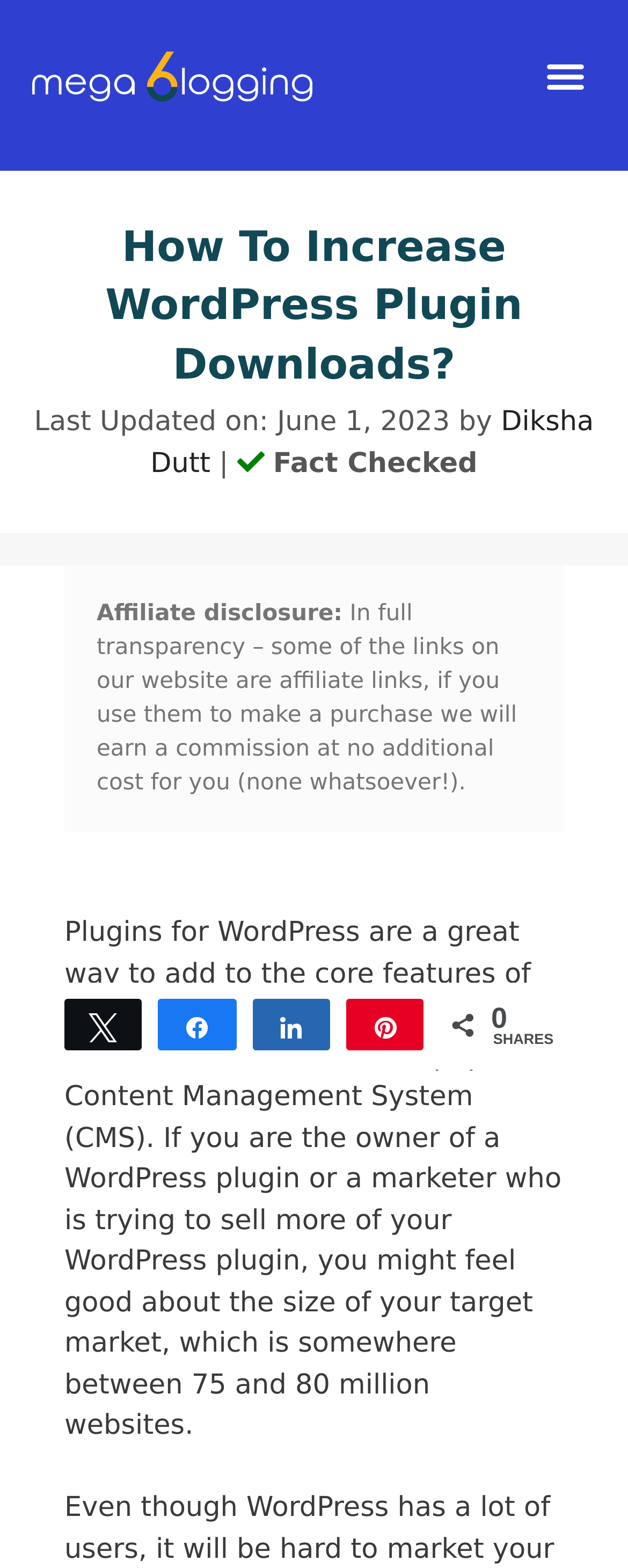How many websites are using WordPress?
Can you offer a detailed and complete answer to this question?

The text states that 'If you are the owner of a WordPress plugin or a marketer who is trying to sell more of your WordPress plugin, you might feel good about the size of your target market, which is somewhere between 75 and 80 million websites', which suggests that there are between 75 and 80 million websites using WordPress.